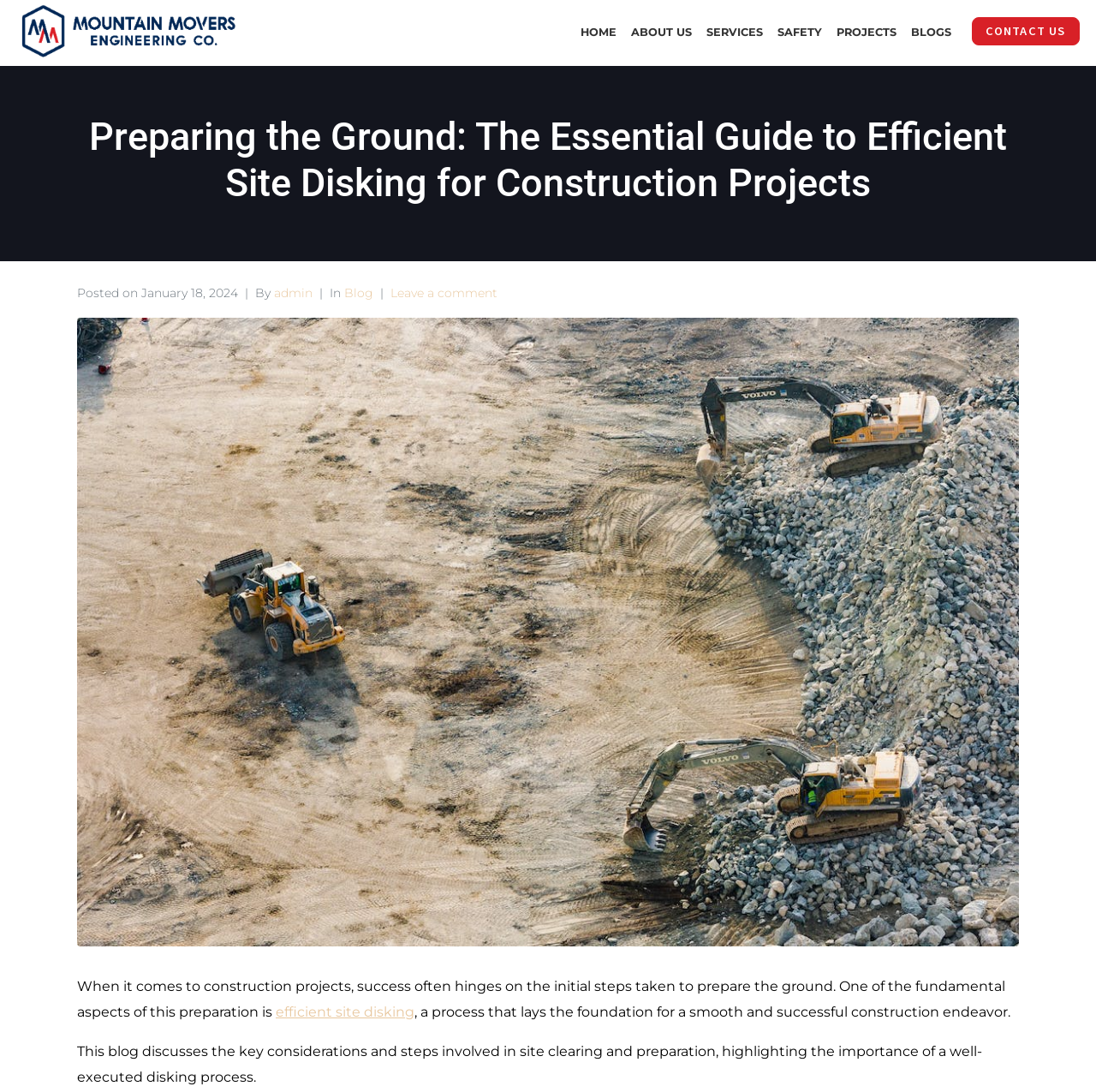Provide an in-depth caption for the webpage.

The webpage is about efficient site disking for construction projects, with a focus on the initial preparation steps. At the top left, there is a logo image and a link to "Mountain Movers". To the right of the logo, there are several navigation links, including "HOME", "ABOUT US", "SERVICES", "SAFETY", "PROJECTS", "BLOGS", and "CONTACT US". 

Below the navigation links, there is a heading that reads "Preparing the Ground: The Essential Guide to Efficient Site Disking for Construction Projects". Underneath the heading, there is a section with metadata, including the posting date, author, and category. 

The main content of the webpage starts with a paragraph that explains the importance of site preparation in construction projects, highlighting efficient site disking as a fundamental aspect. The paragraph includes a link to "efficient site disking". The text continues, discussing the key considerations and steps involved in site clearing and preparation, emphasizing the importance of a well-executed disking process.